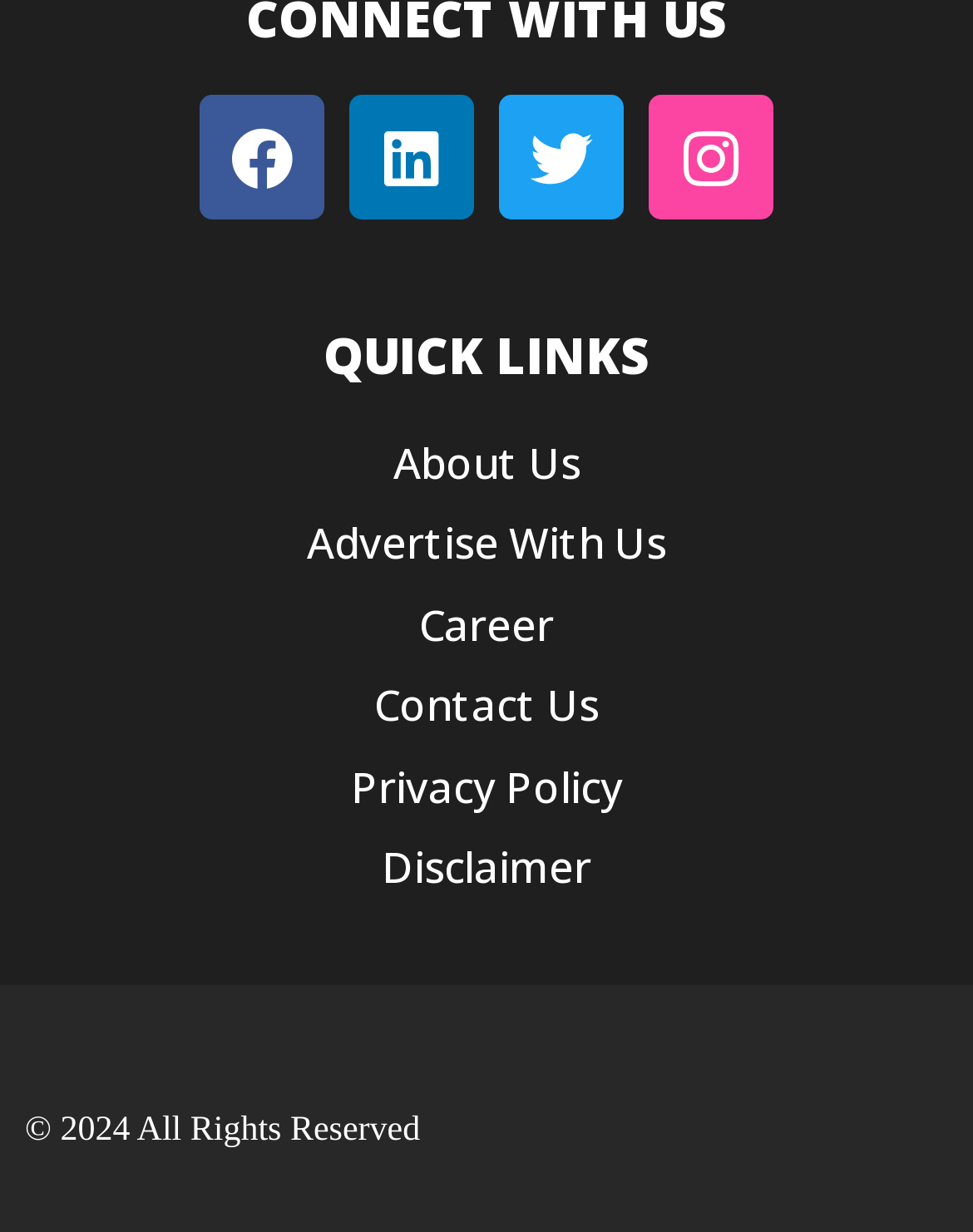Find the bounding box coordinates for the area that should be clicked to accomplish the instruction: "Contact the website administrator".

[0.051, 0.547, 0.949, 0.599]